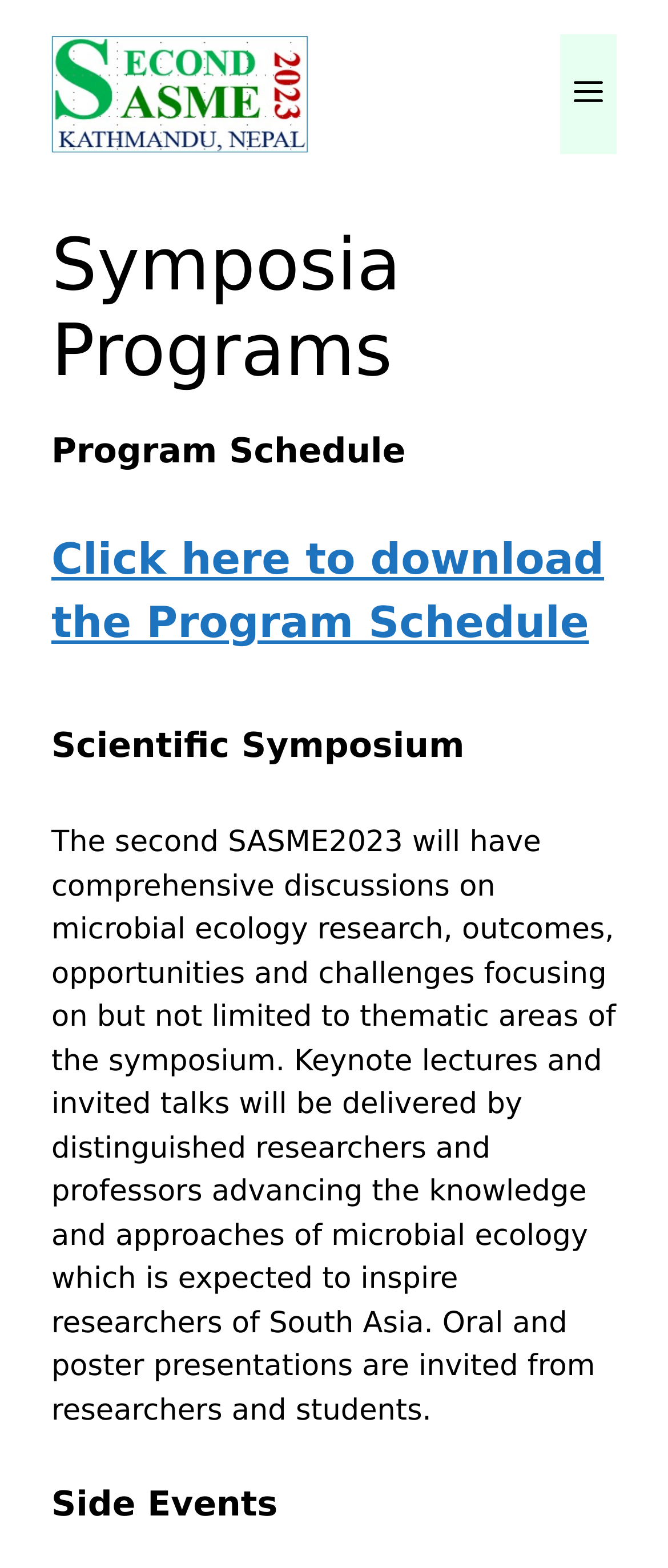Please provide a comprehensive response to the question based on the details in the image: What type of events are mentioned on the page?

I read the static text element that describes the scientific symposium, which mentions oral and poster presentations as part of the event.